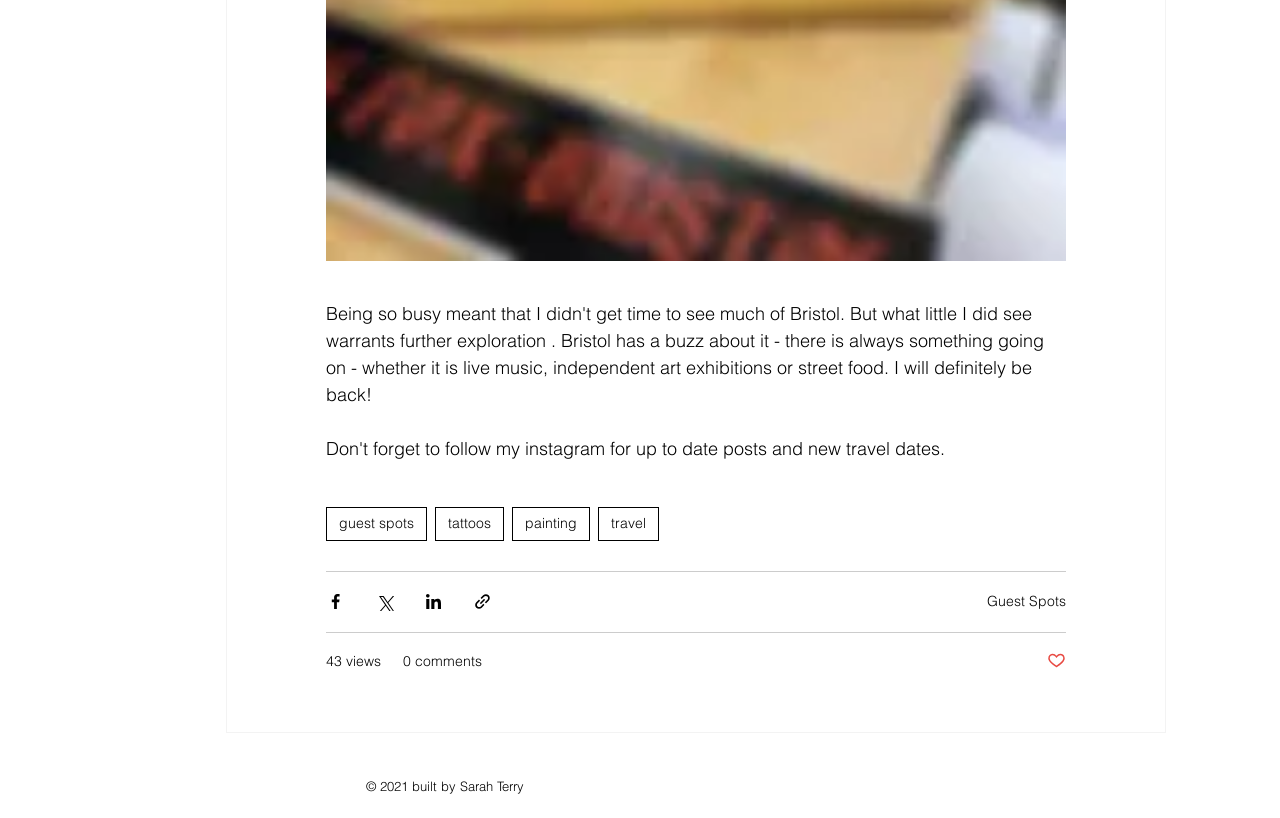Please provide the bounding box coordinates for the element that needs to be clicked to perform the following instruction: "View the 'Travel' page". The coordinates should be given as four float numbers between 0 and 1, i.e., [left, top, right, bottom].

[0.467, 0.62, 0.515, 0.661]